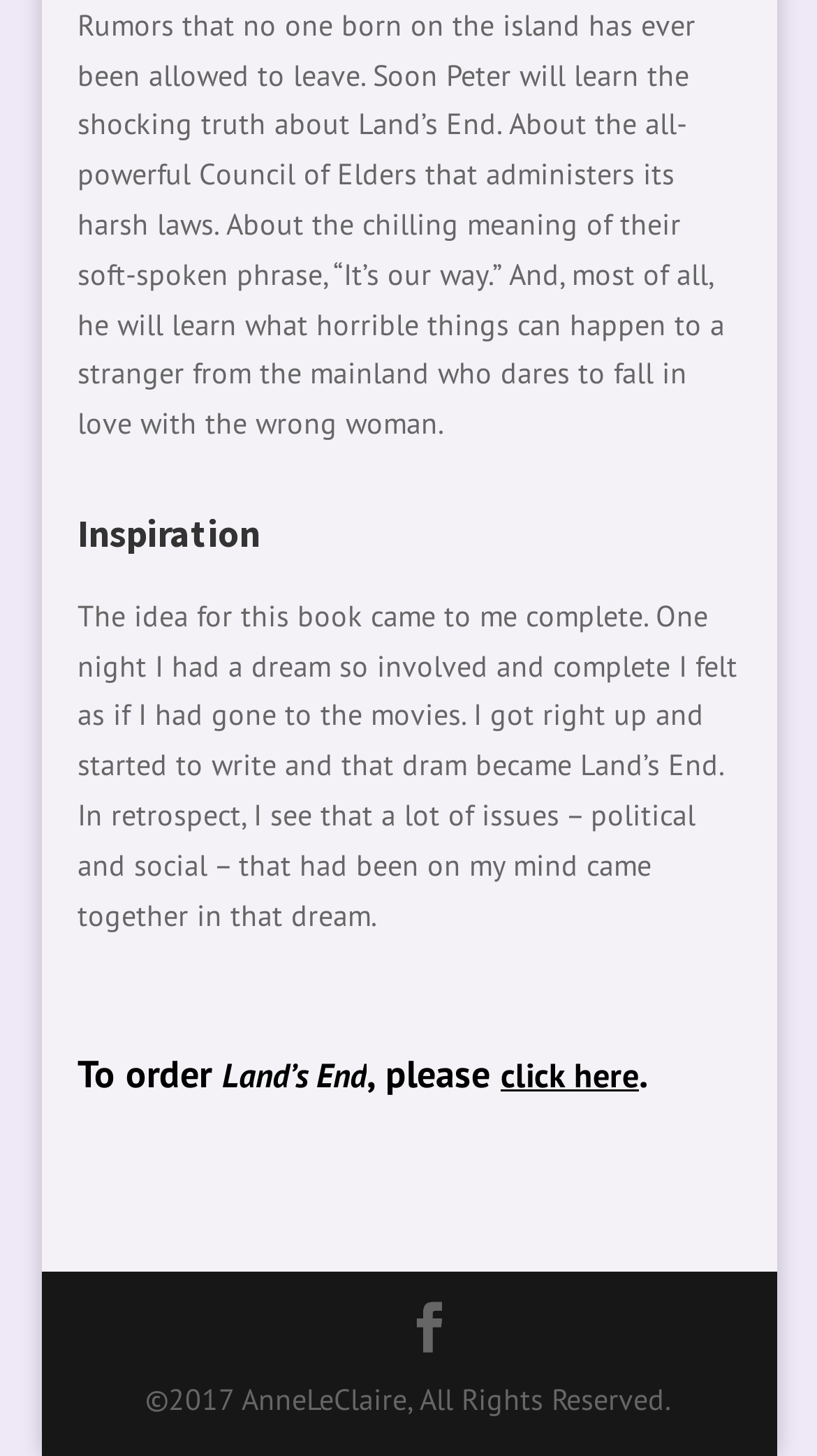Using the image as a reference, answer the following question in as much detail as possible:
What is the vertical position of the 'Inspiration' text?

Based on the bounding box coordinates, the 'Inspiration' text has a y1 value of 0.35, which is smaller than the y1 values of other elements, indicating that it is located at the top of the webpage.